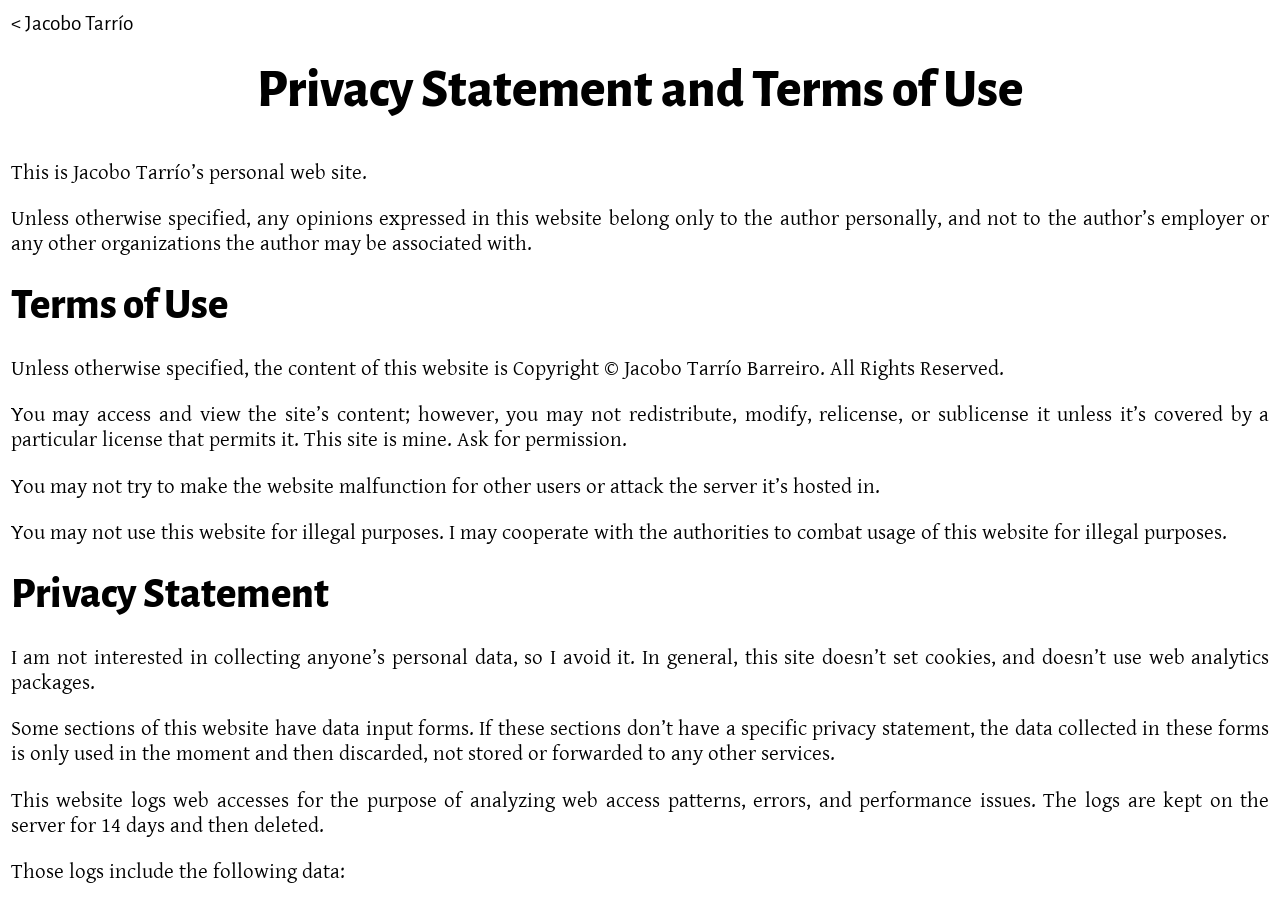Who is the author of this website?
Refer to the image and provide a detailed answer to the question.

The author's name is mentioned in the link '< Jacobo Tarrío' and also in the copyright statement 'Copyright © Jacobo Tarrío Barreiro. All Rights Reserved.'